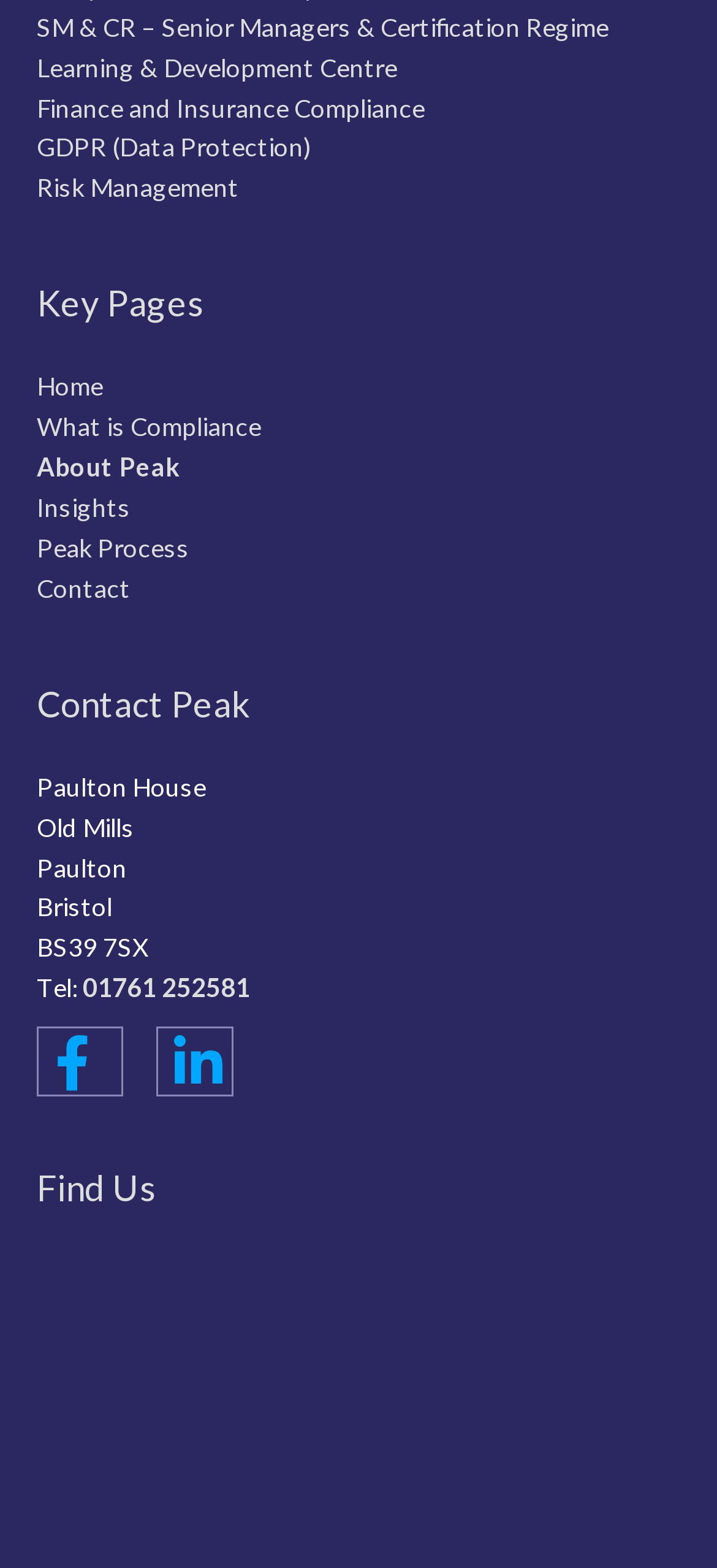Please specify the bounding box coordinates in the format (top-left x, top-left y, bottom-right x, bottom-right y), with all values as floating point numbers between 0 and 1. Identify the bounding box of the UI element described by: parent_node: Find Us

[0.051, 0.889, 0.692, 0.909]